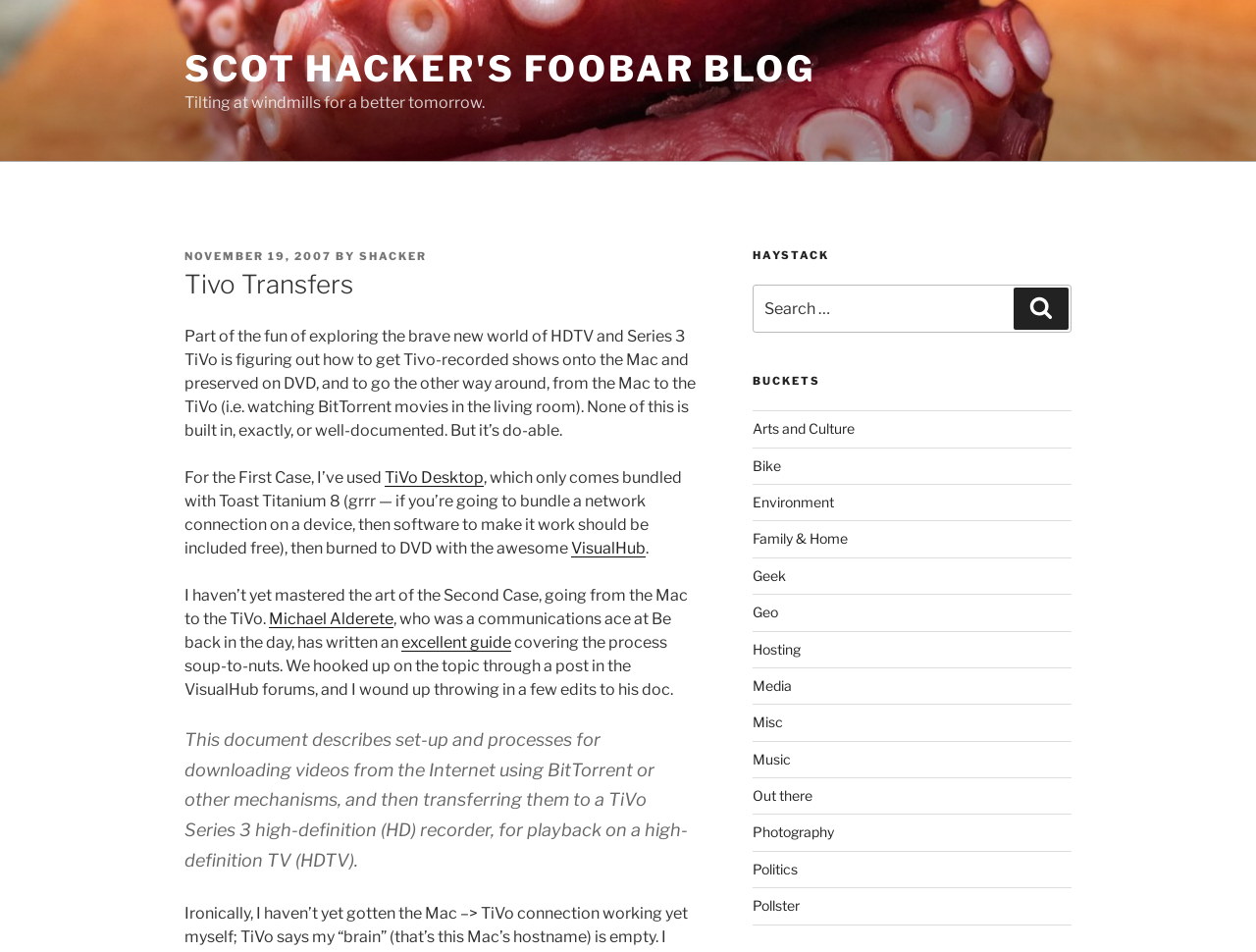How many categories are listed under 'Buckets'?
Could you please answer the question thoroughly and with as much detail as possible?

I found the number of categories listed under 'Buckets' by looking at the navigation element with the bounding box coordinates [0.599, 0.431, 0.853, 0.972]. There are 14 link elements under this navigation element, each representing a category.